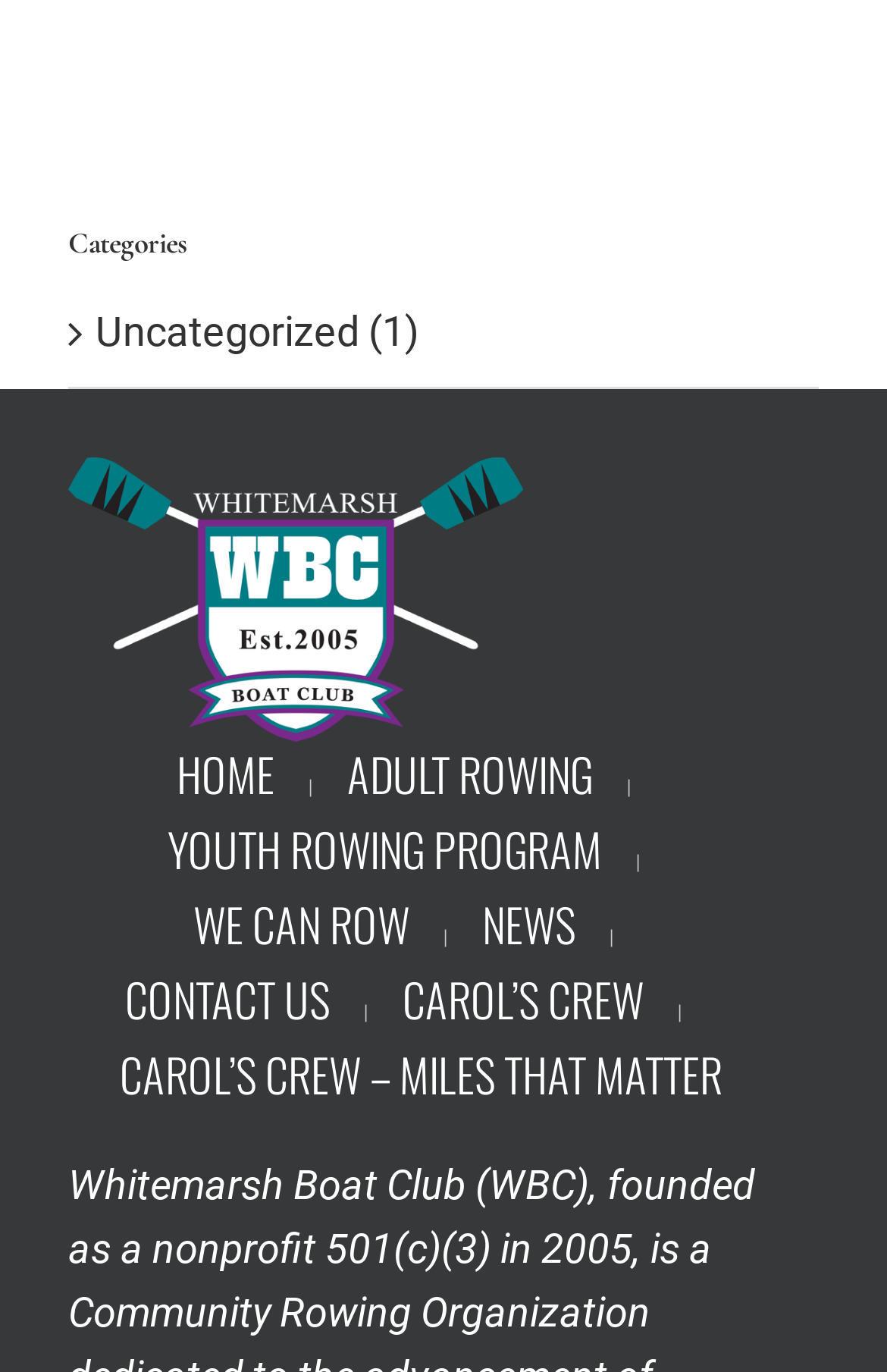Provide the bounding box coordinates of the UI element this sentence describes: "Contact Us".

[0.141, 0.706, 0.454, 0.76]